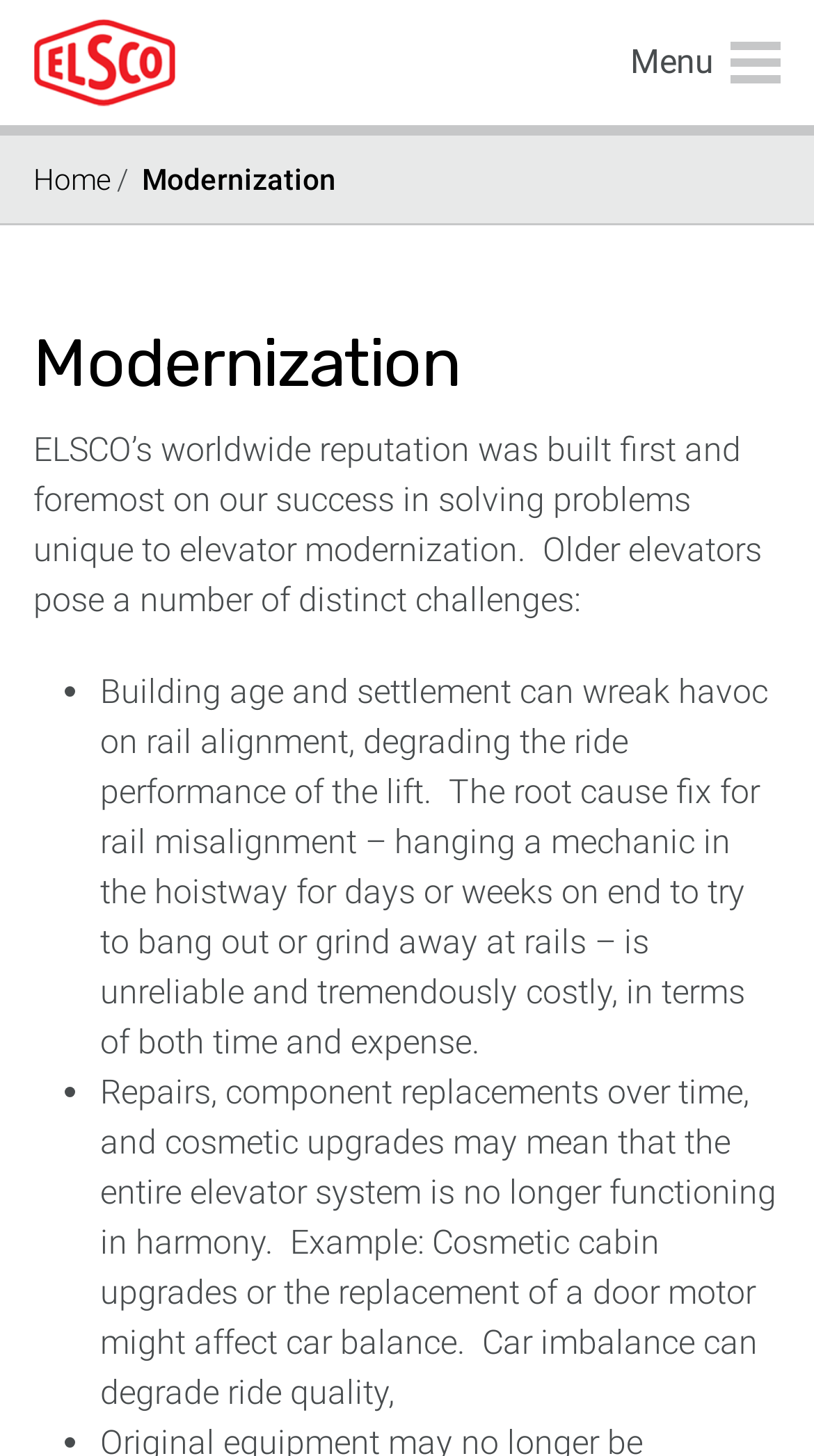Can you specify the bounding box coordinates for the region that should be clicked to fulfill this instruction: "Search for something".

[0.041, 0.808, 0.959, 0.871]